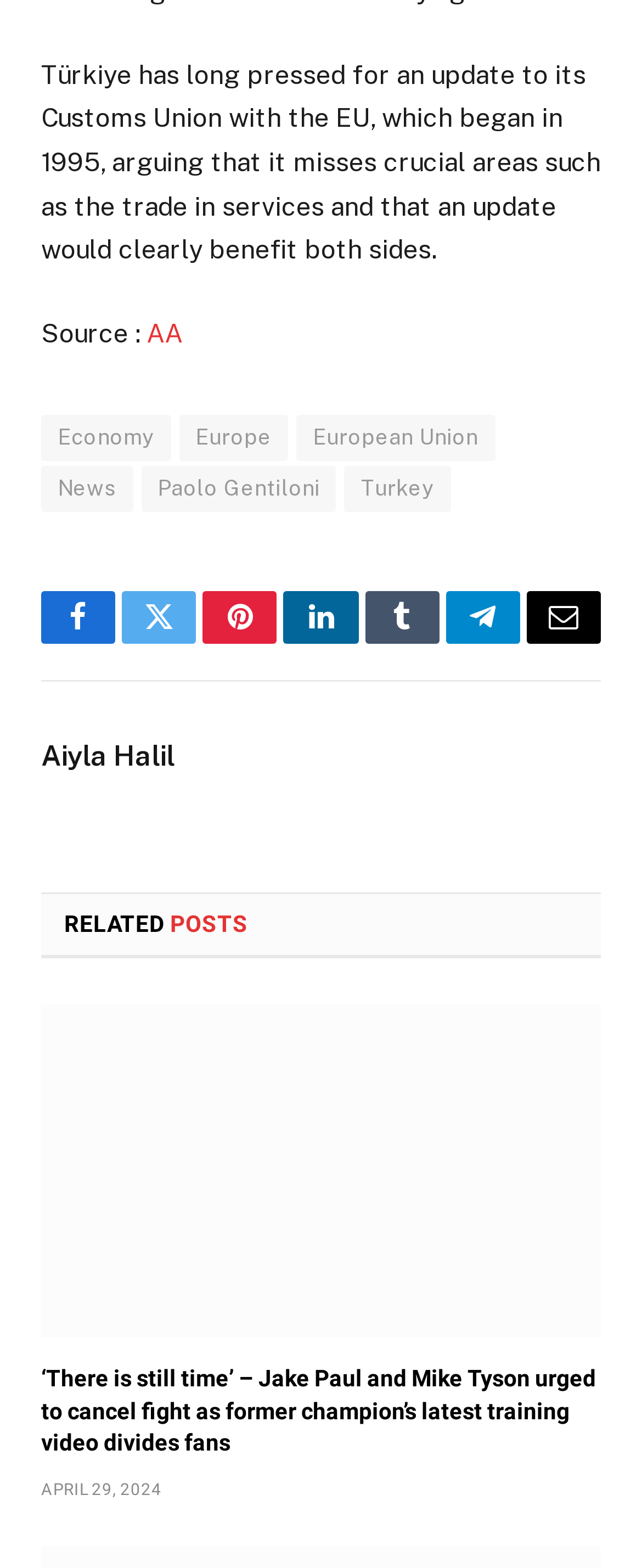Identify the bounding box of the UI component described as: "Tumblr".

[0.568, 0.377, 0.684, 0.41]